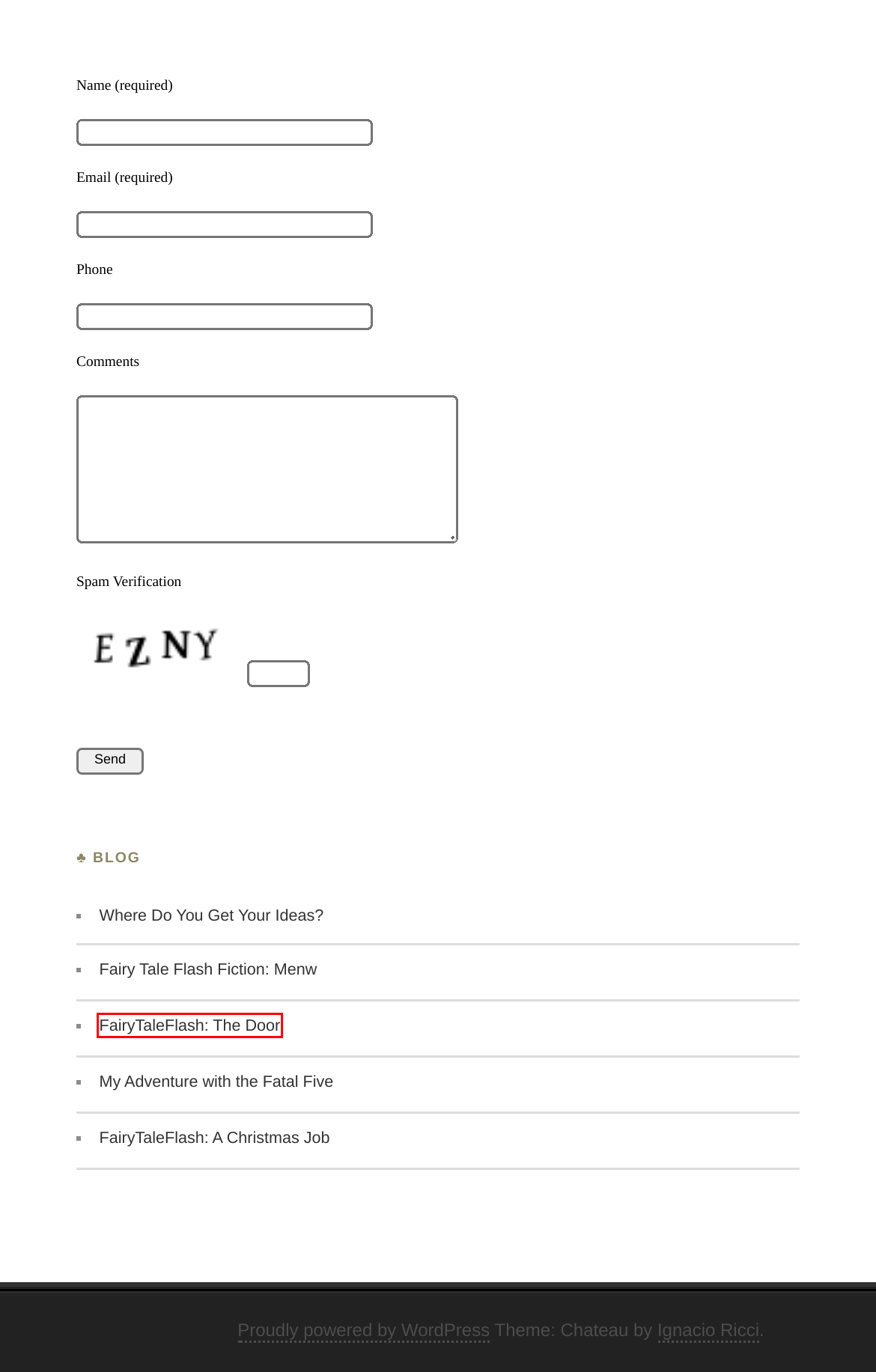Review the webpage screenshot provided, noting the red bounding box around a UI element. Choose the description that best matches the new webpage after clicking the element within the bounding box. The following are the options:
A. Where Do You Get Your Ideas? - BEVAN THOMAS
B. Fairy Tale Flash Fiction: Menw - BEVAN THOMAS
C. BLOG - BEVAN THOMAS
D. FairyTaleFlash: The Door - BEVAN THOMAS
E. Ignacio Ricci - Exploring Artistic Boundaries with Passion and Precision
F. Blog Tool, Publishing Platform, and CMS – WordPress.org
G. My Adventure with the Fatal Five - BEVAN THOMAS
H. BEVAN THOMAS FairyTaleFlash: A Christmas Job FairyTaleFlash: A Christmas Job - BEVAN THOMAS

D